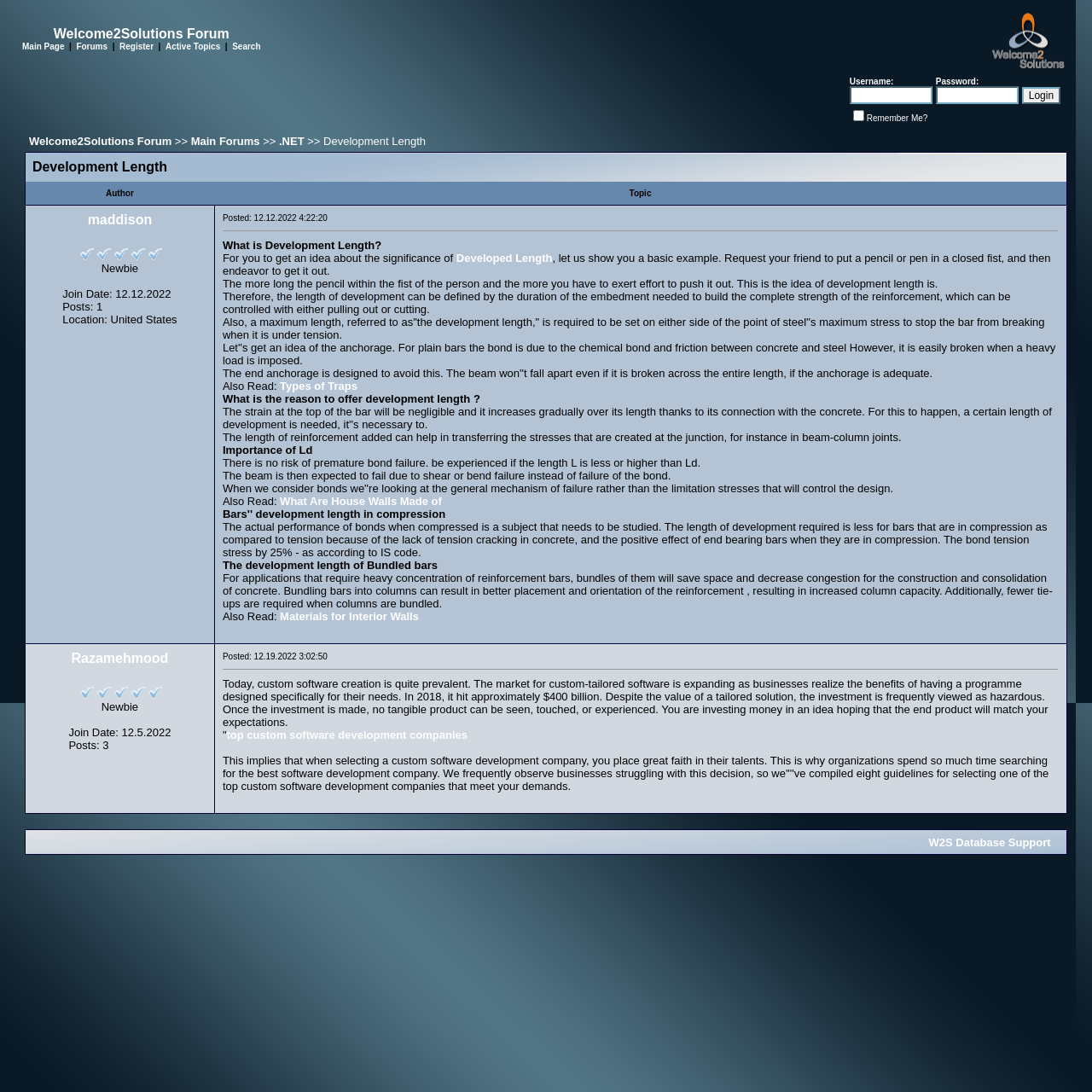Locate the bounding box coordinates of the area where you should click to accomplish the instruction: "Click on the 'Login' button".

[0.936, 0.08, 0.971, 0.095]